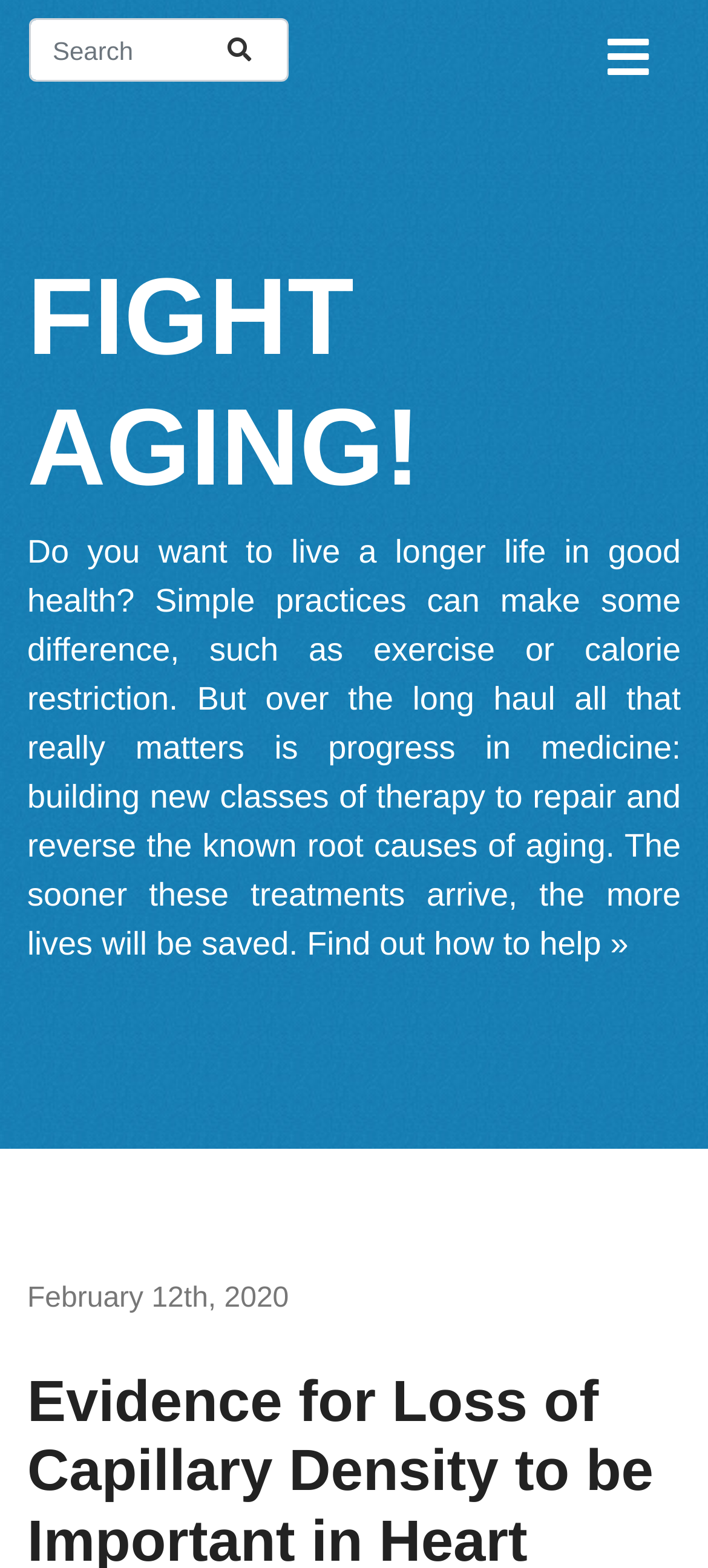What is the purpose of the website?
Craft a detailed and extensive response to the question.

Based on the website's title 'FIGHT AGING!' and the introductory text, it appears that the website is focused on promoting ways to live a longer life in good health, and advocating for progress in medicine to repair and reverse the root causes of aging.